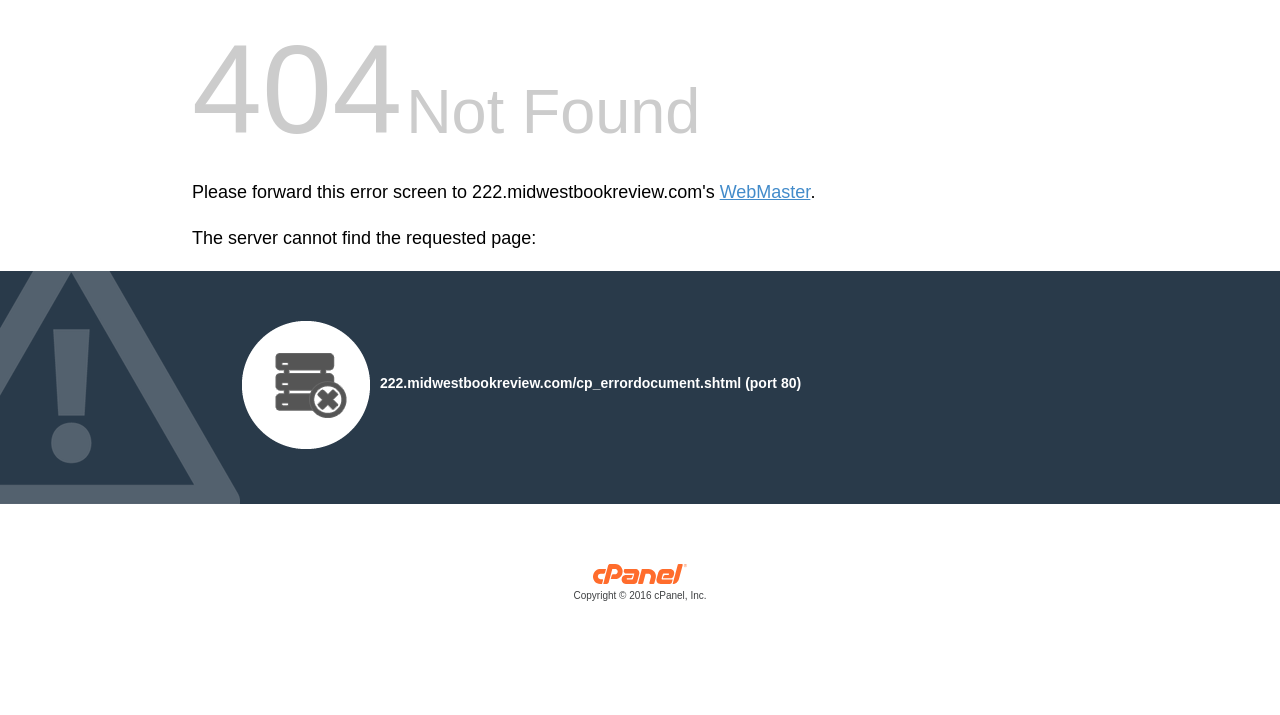What is the text above the image?
Based on the image, give a one-word or short phrase answer.

The server cannot find the requested page: